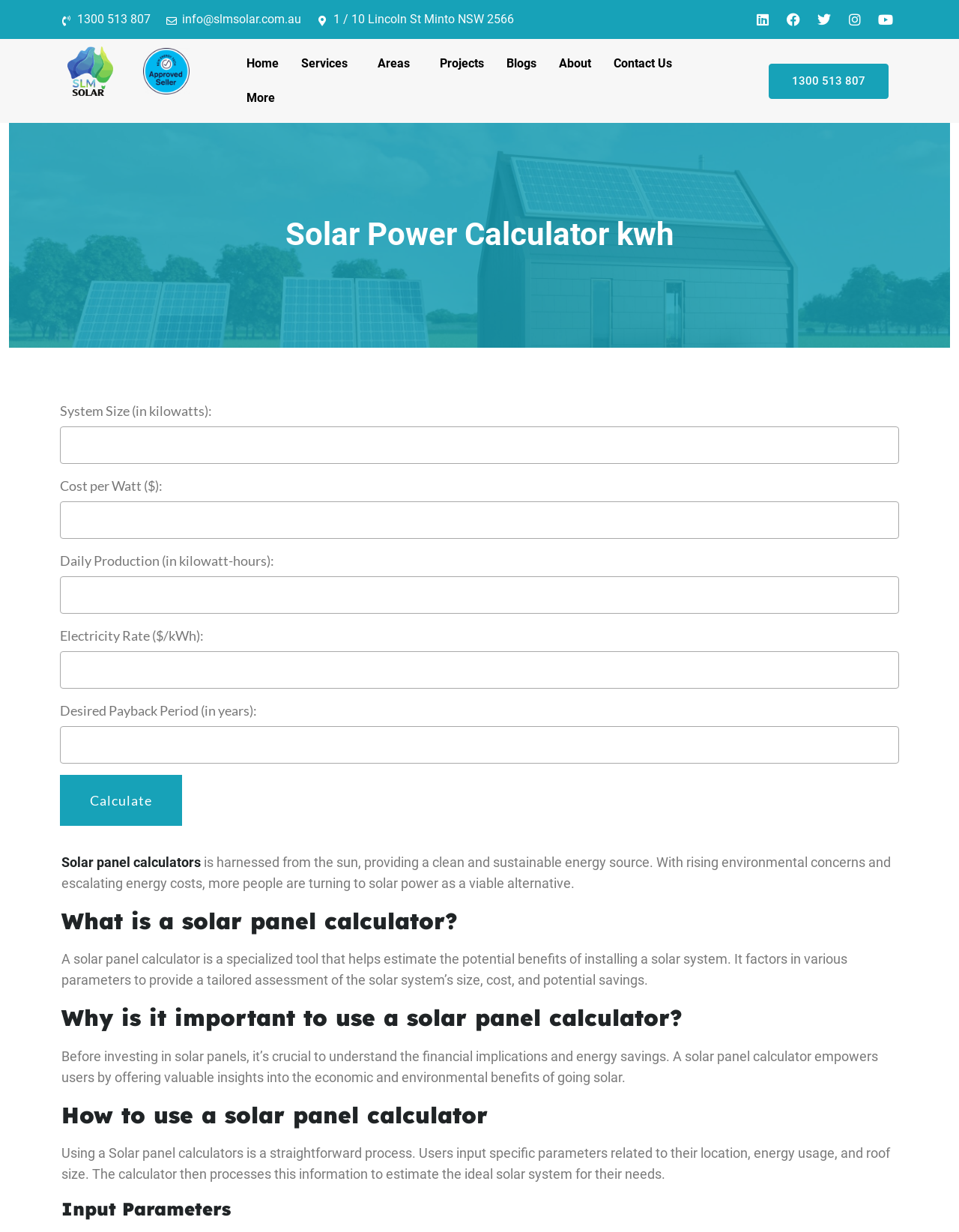What is the topic of the webpage?
Please describe in detail the information shown in the image to answer the question.

The topic of the webpage can be determined from the heading 'Solar Power Calculator kwh' and the presence of a calculator that estimates the benefits of installing a solar system. The webpage provides information and a tool to help users understand the benefits of solar power.